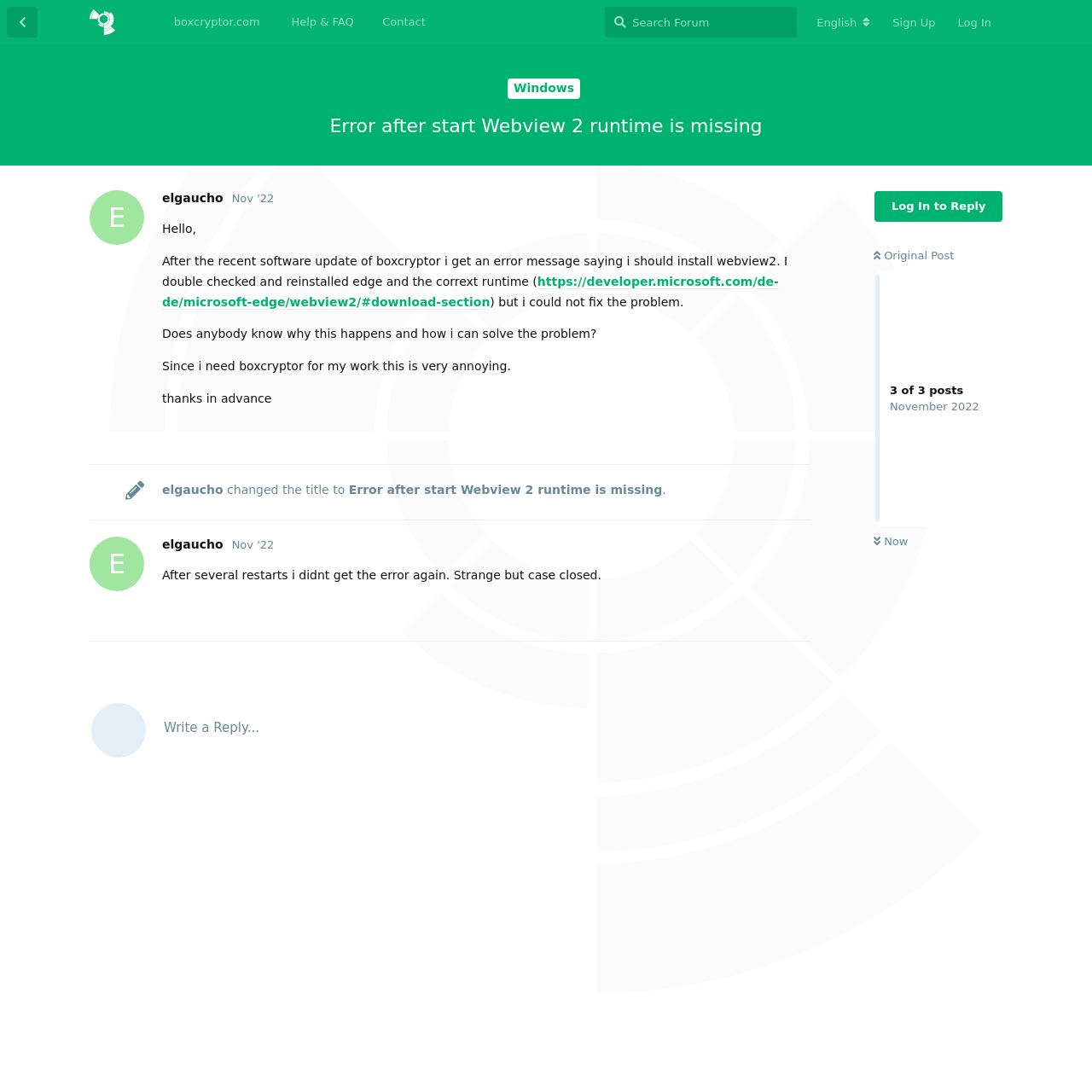Point out the bounding box coordinates of the section to click in order to follow this instruction: "Go to the 'Home' page".

None